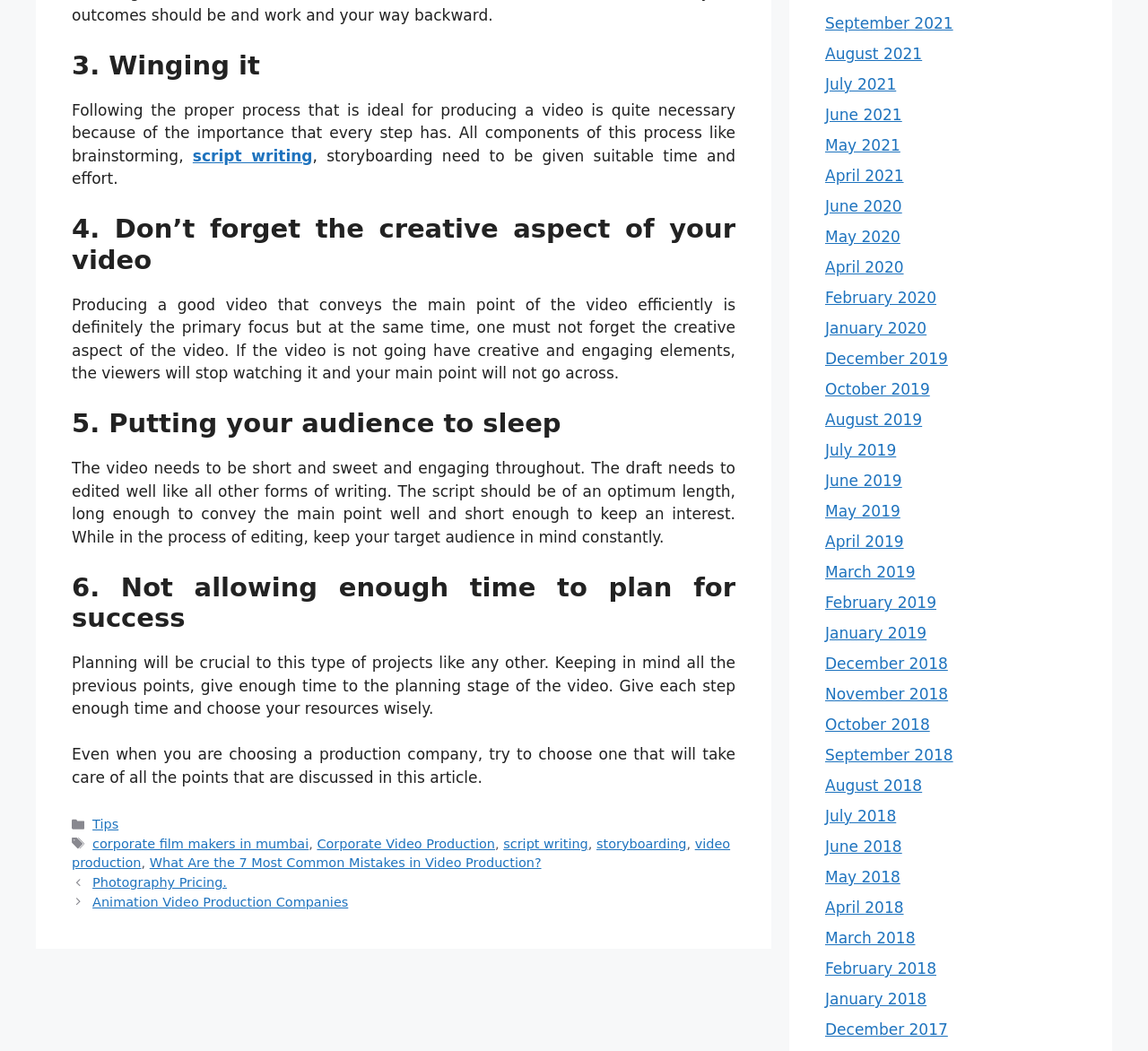What is the importance of planning in video production?
From the details in the image, answer the question comprehensively.

Planning is crucial to the success of video production, as stated in the text 'Planning will be crucial to this type of projects like any other...'.